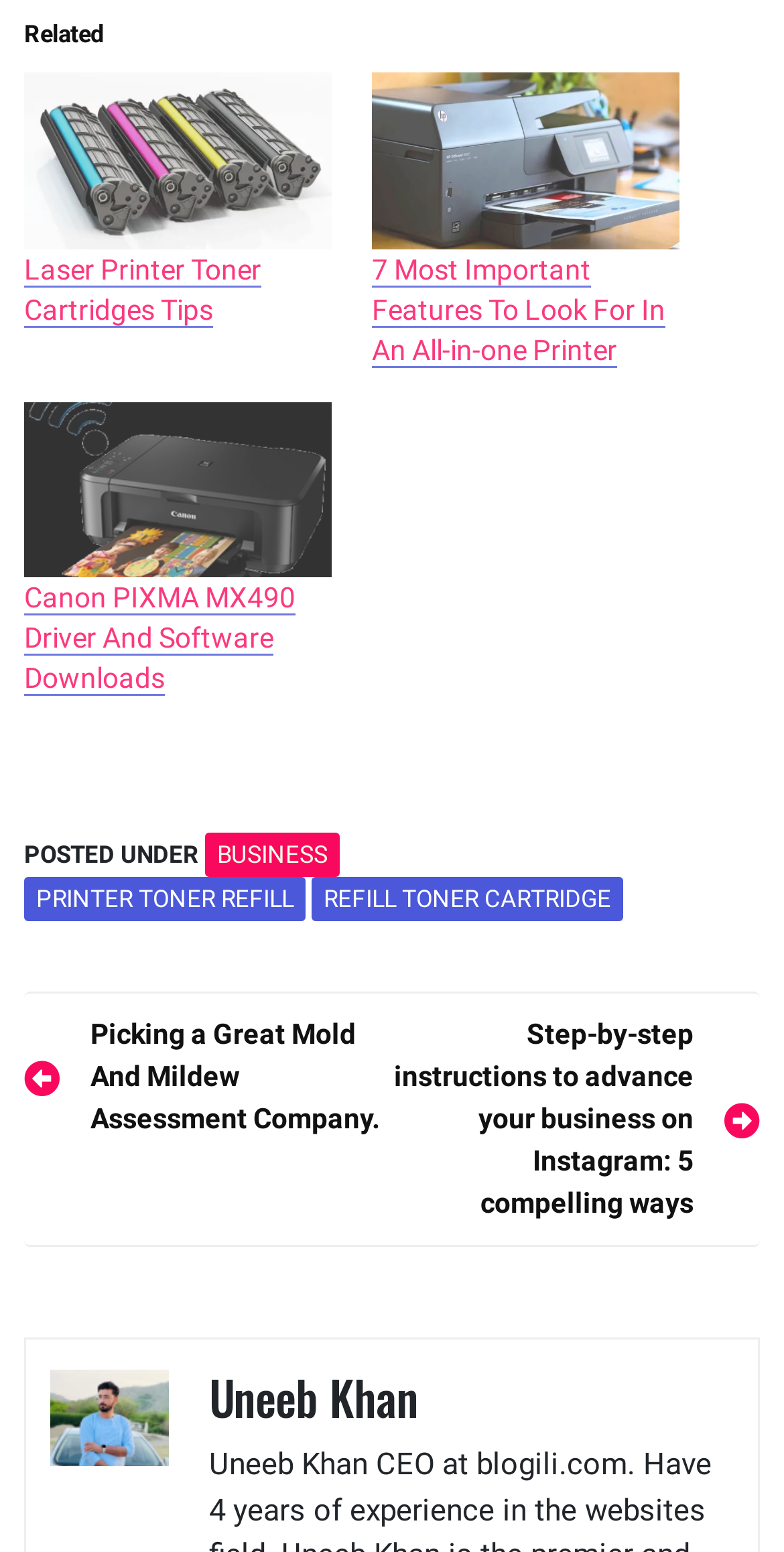Identify the bounding box for the element characterized by the following description: "Refill Toner Cartridge".

[0.397, 0.565, 0.795, 0.594]